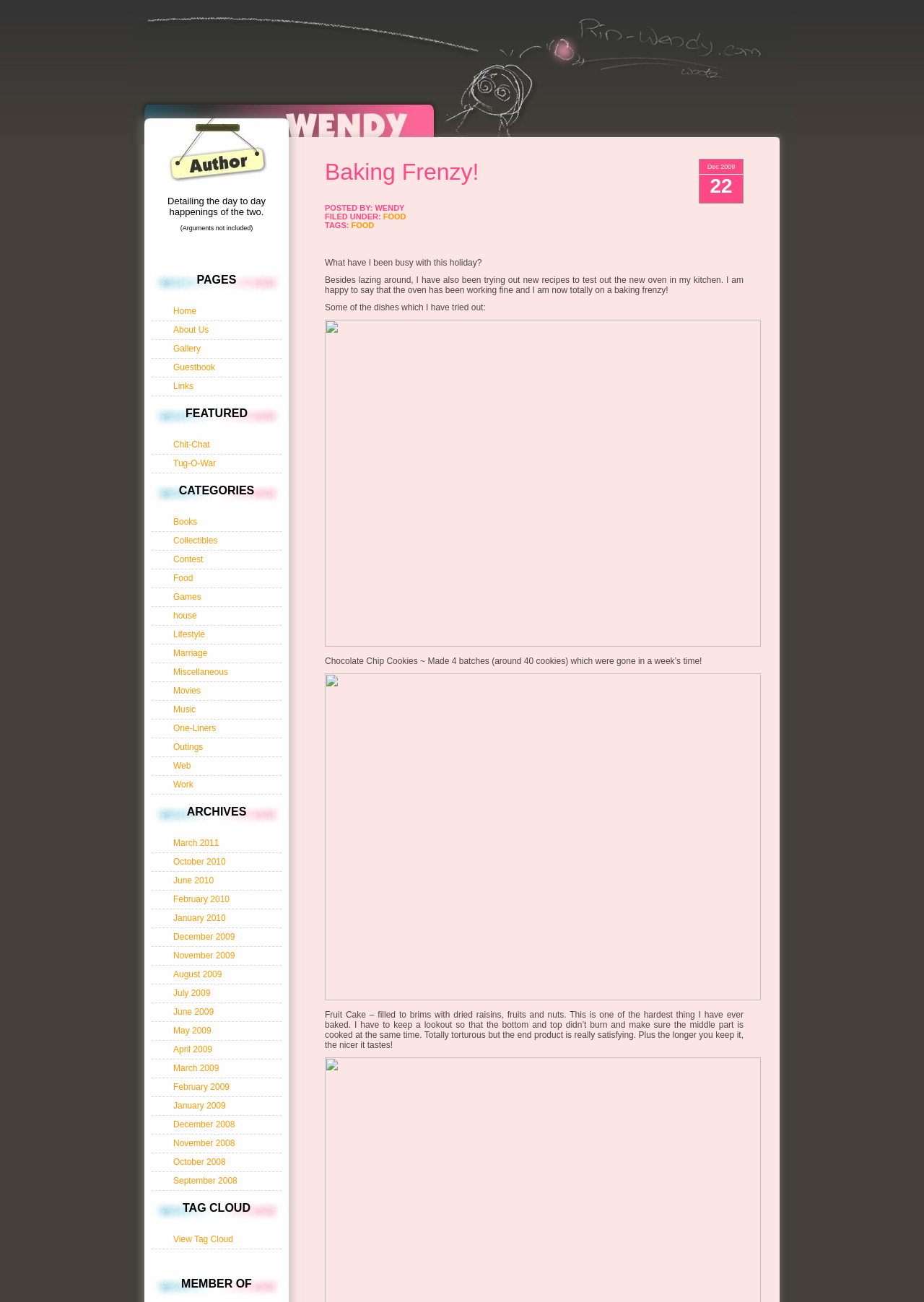How many batches of Chocolate Chip Cookies did the author make?
Using the visual information from the image, give a one-word or short-phrase answer.

4